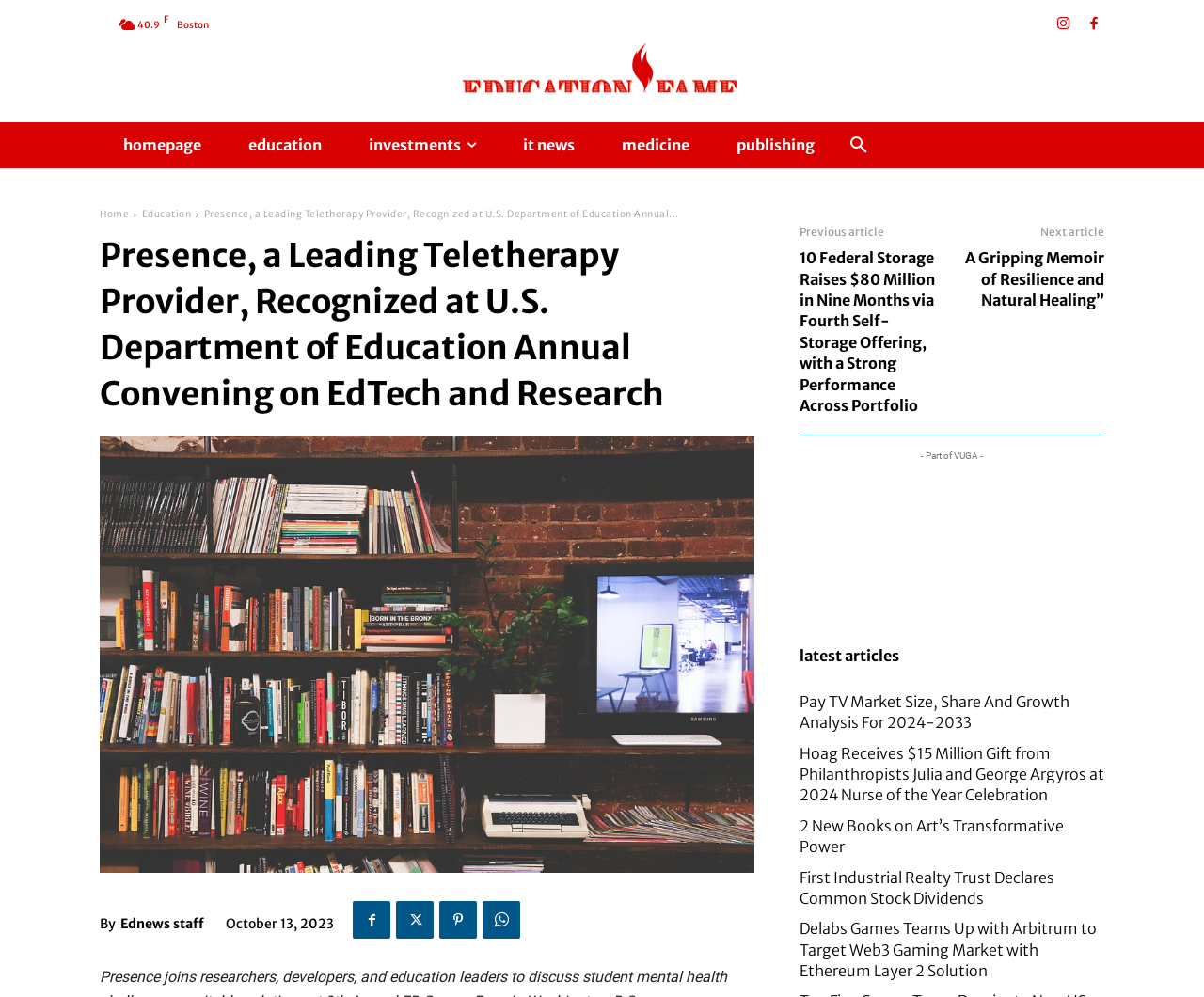What is the purpose of the button on the top-right corner?
Provide a detailed and well-explained answer to the question.

I looked at the top-right corner of the webpage and found a button element with the text 'Search'. This suggests that the purpose of the button is to allow users to search for something on the website.